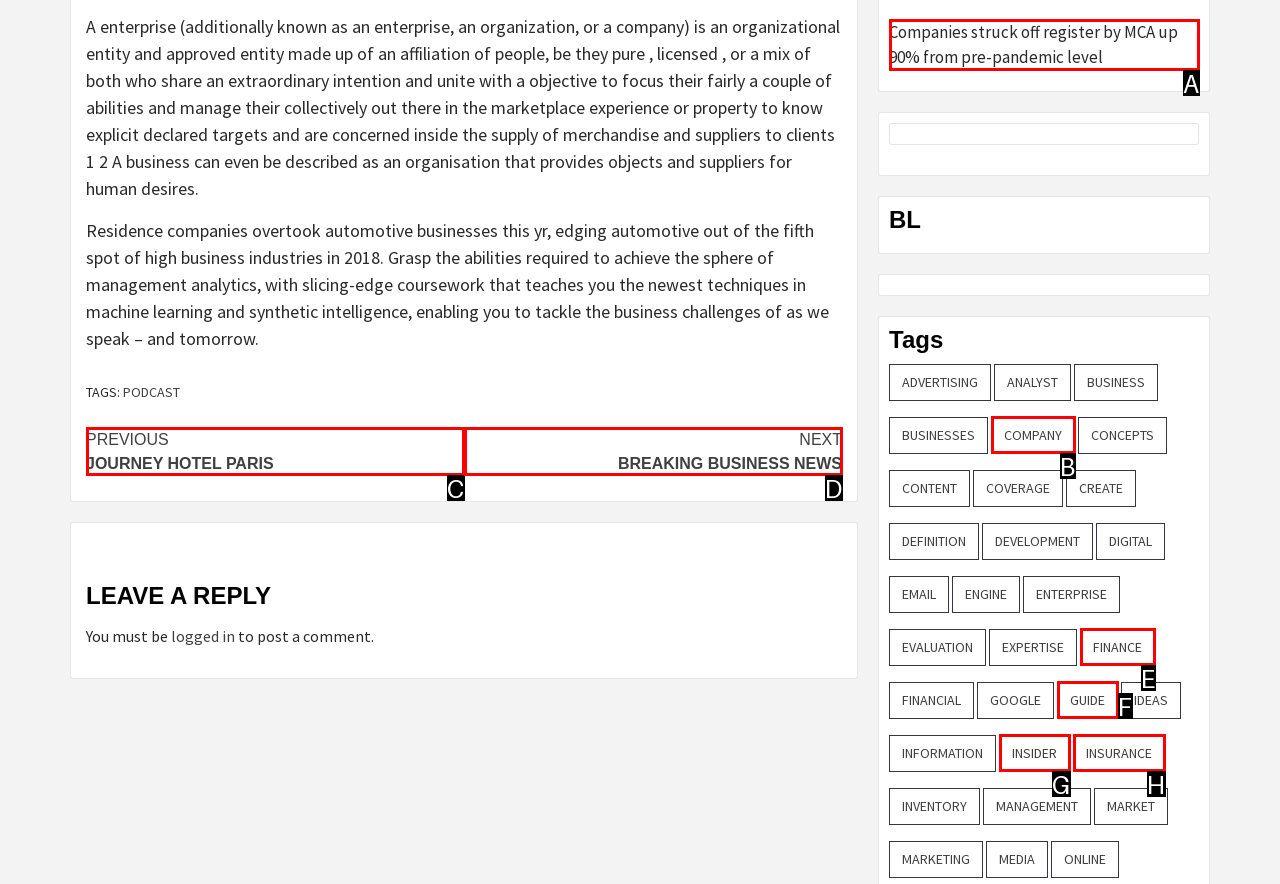Match the description to the correct option: Previous Journey Hotel Paris
Provide the letter of the matching option directly.

C